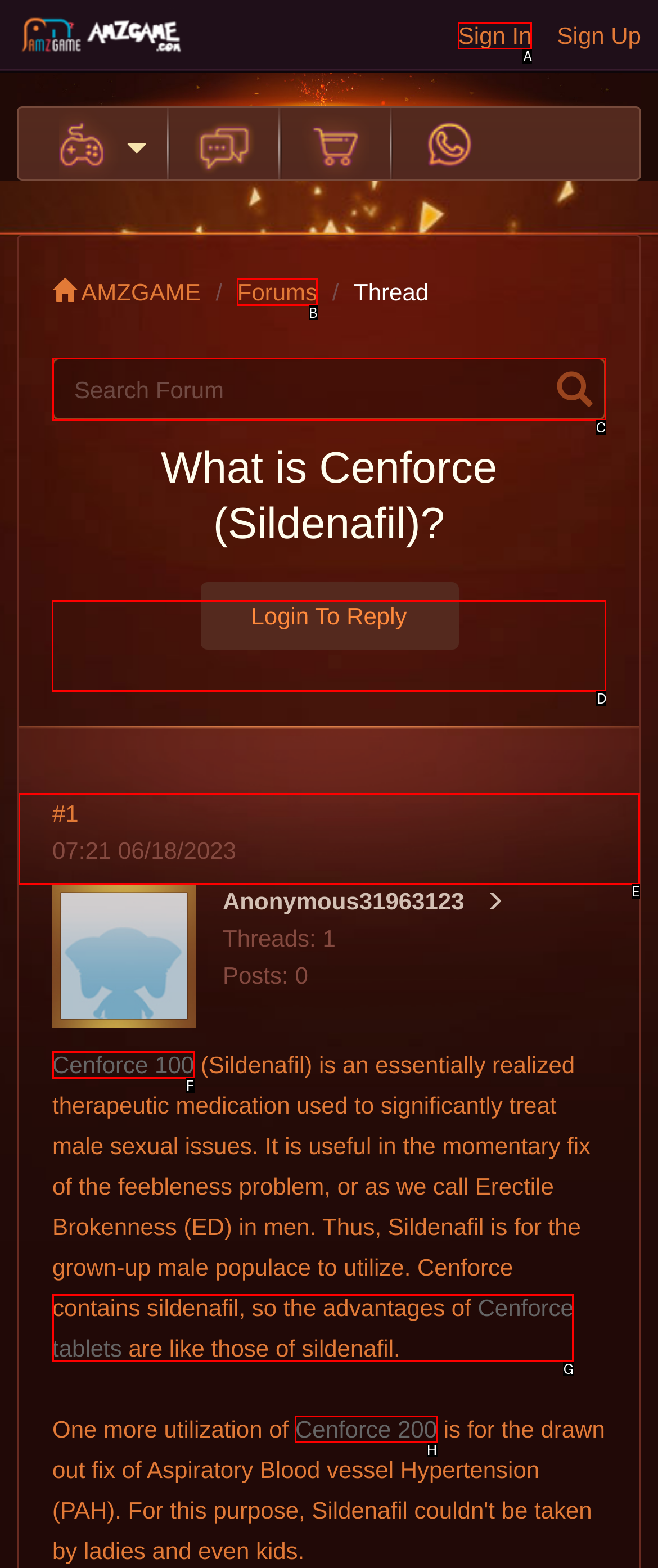Pick the right letter to click to achieve the task: Click on Login To Reply
Answer with the letter of the correct option directly.

D